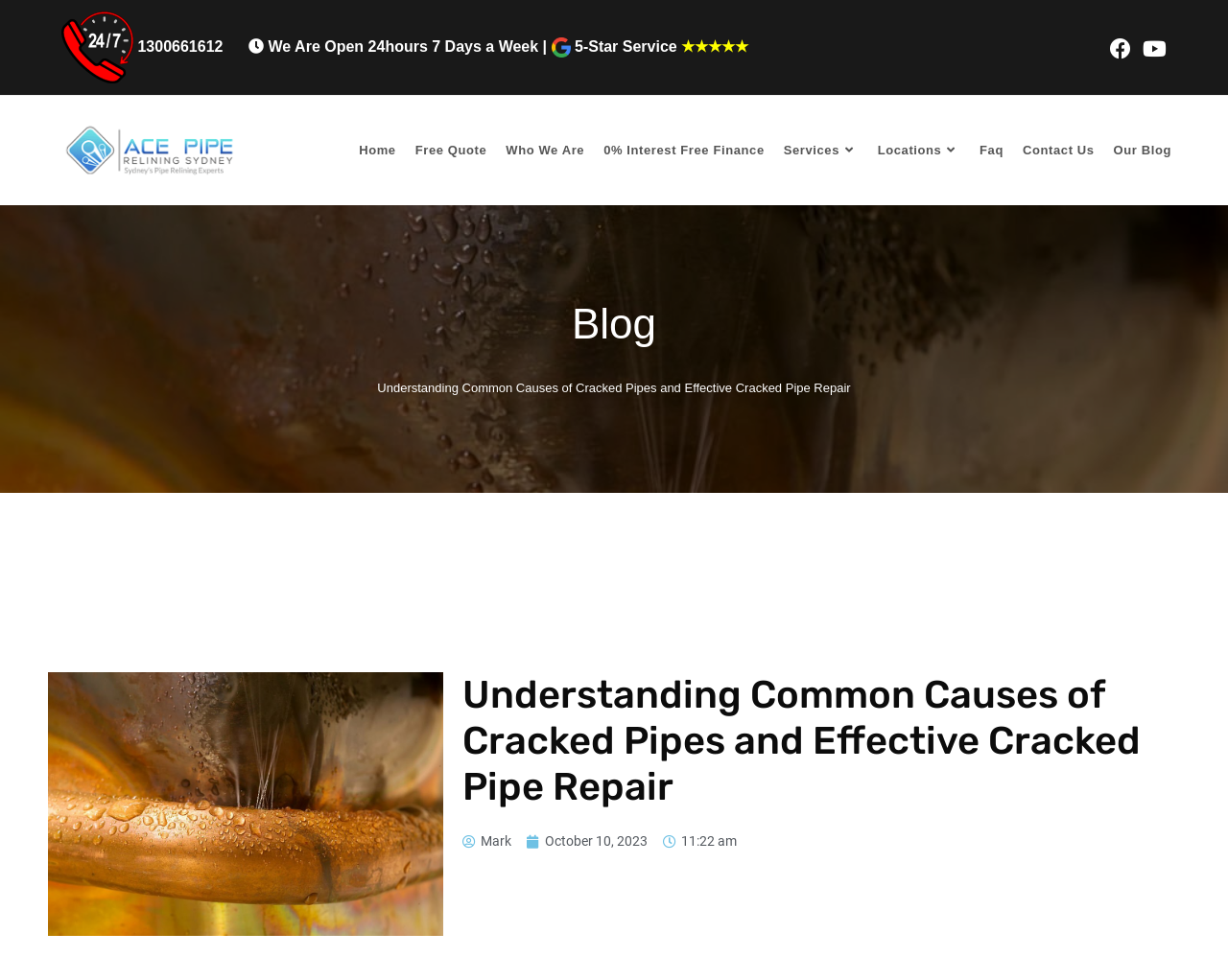Locate the bounding box coordinates of the region to be clicked to comply with the following instruction: "Read the blog post about cracked pipe repair". The coordinates must be four float numbers between 0 and 1, in the form [left, top, right, bottom].

[0.307, 0.388, 0.693, 0.403]